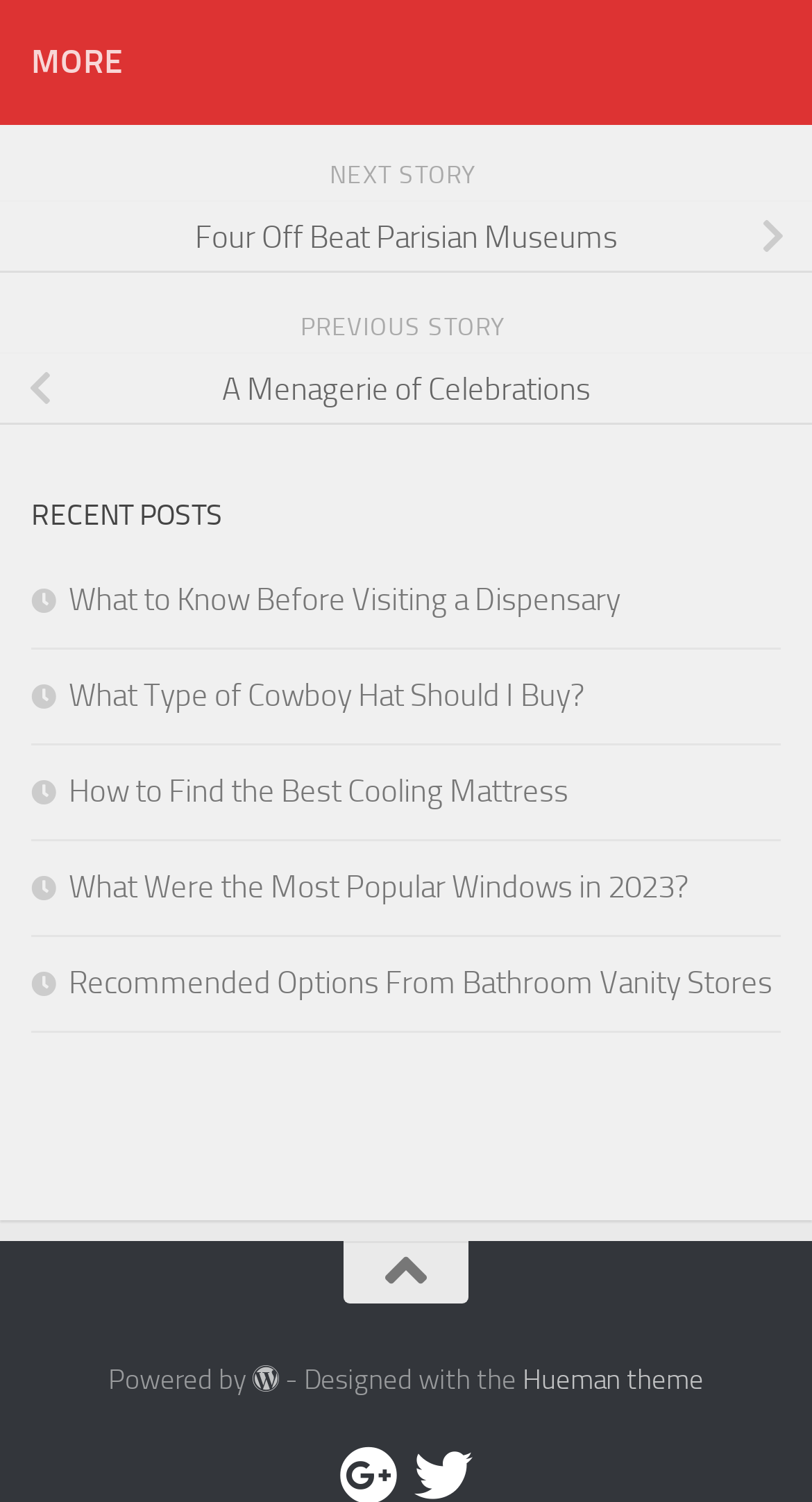Locate the bounding box coordinates of the segment that needs to be clicked to meet this instruction: "Click on 'NEXT STORY'".

[0.406, 0.106, 0.594, 0.126]